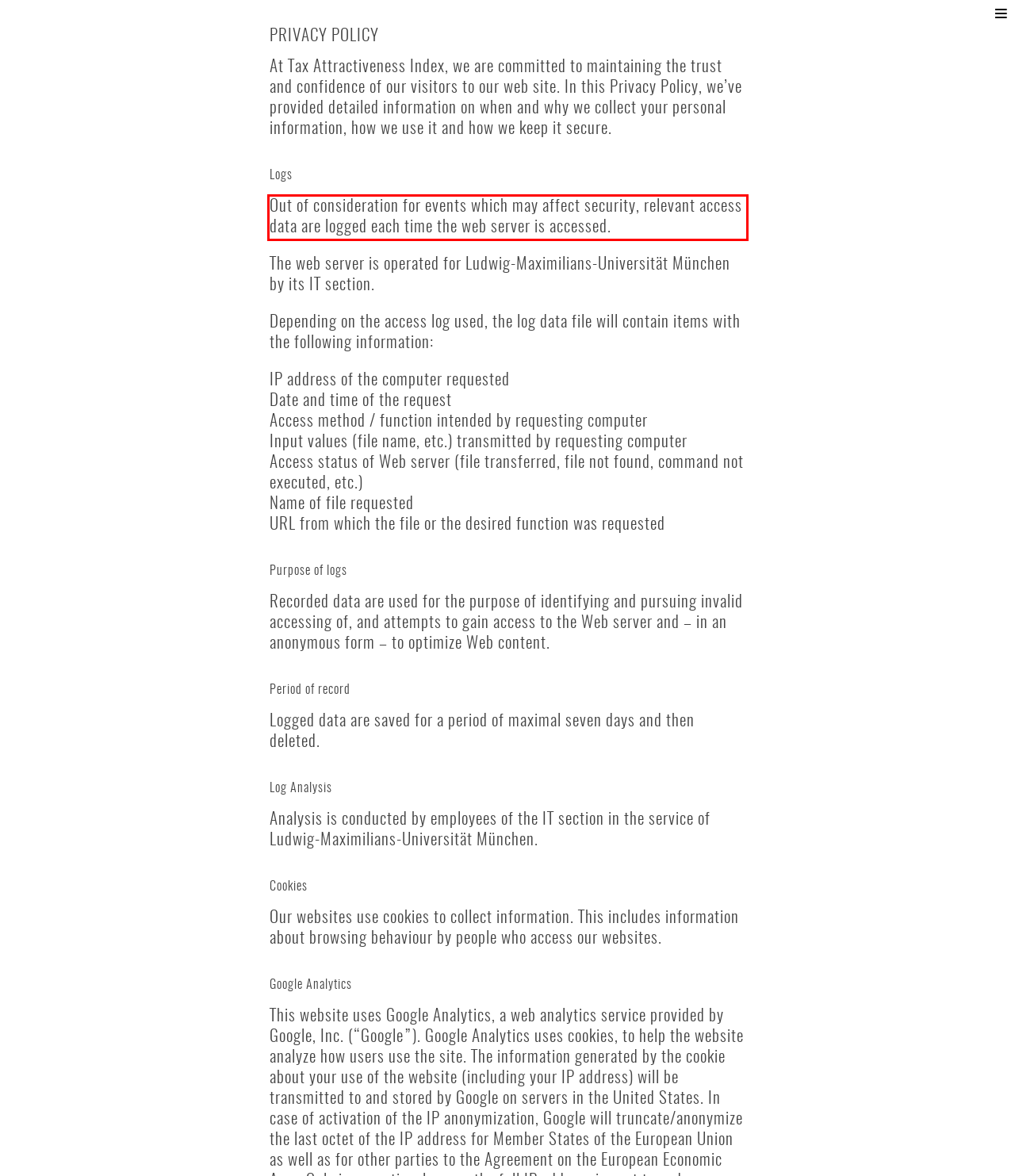Using the webpage screenshot, recognize and capture the text within the red bounding box.

Out of consideration for events which may affect security, relevant access data are logged each time the web server is accessed.